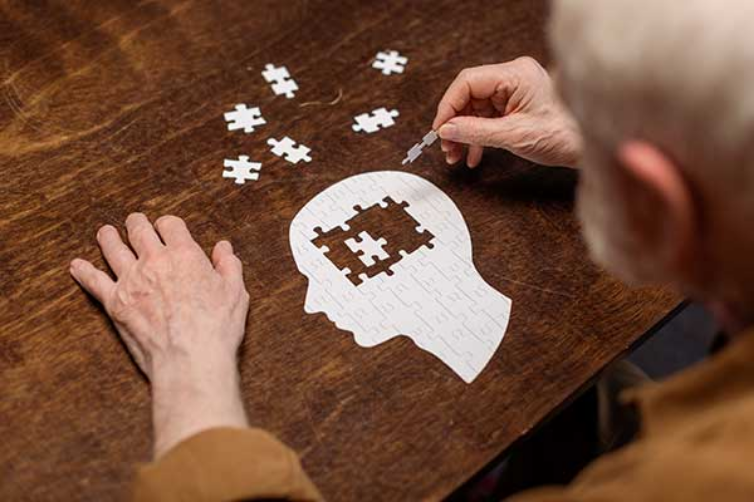Provide a brief response in the form of a single word or phrase:
What is the purpose of the 'Dementia Support and Connecting Sessions'?

provide support and connection